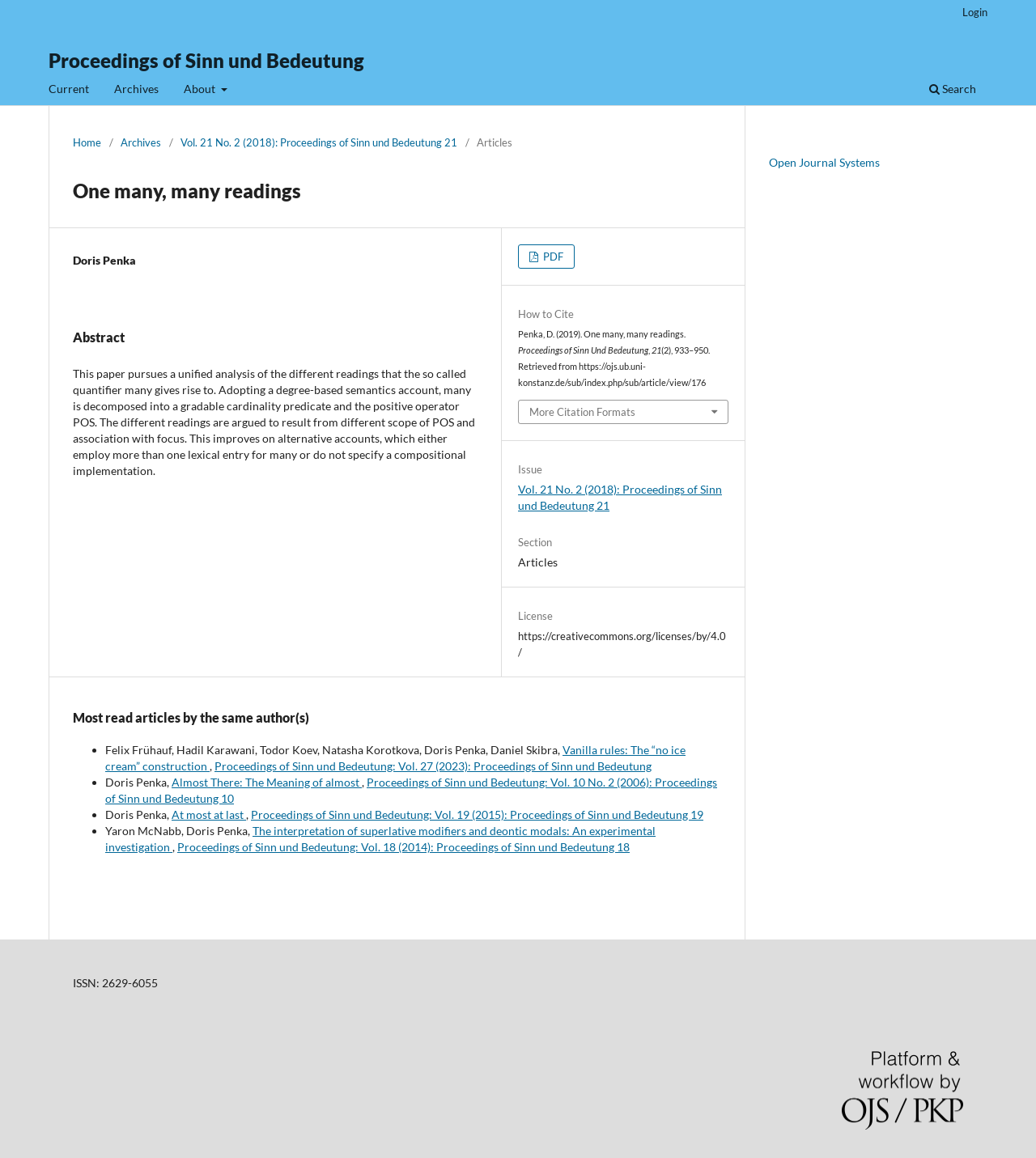Determine the bounding box coordinates in the format (top-left x, top-left y, bottom-right x, bottom-right y). Ensure all values are floating point numbers between 0 and 1. Identify the bounding box of the UI element described by: At most at last

[0.166, 0.697, 0.238, 0.709]